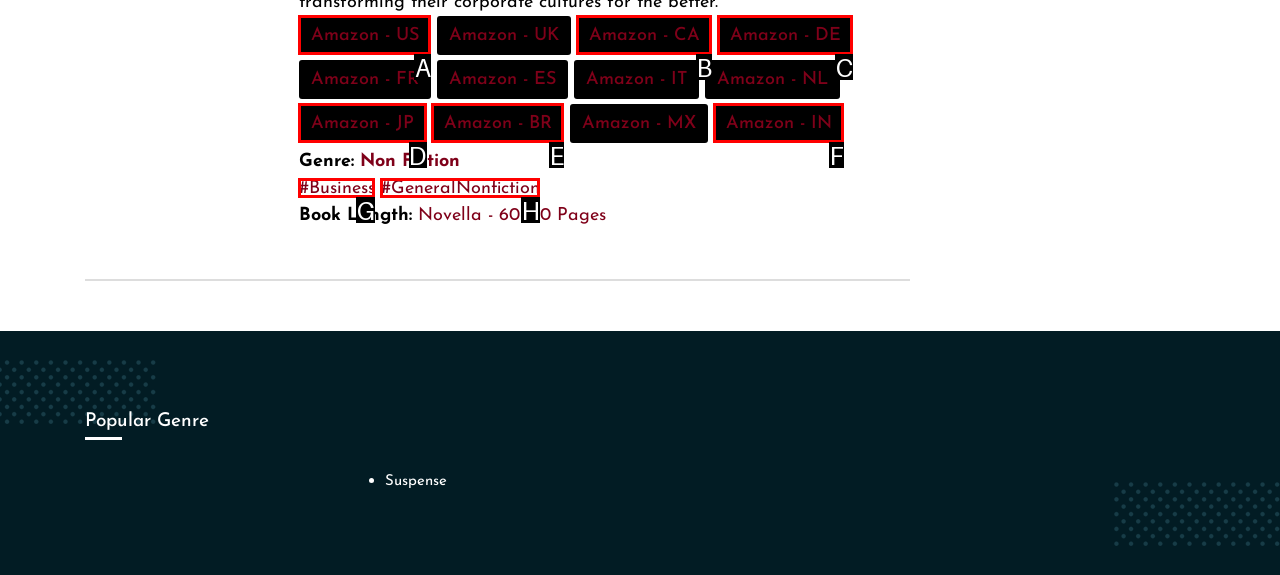Given the task: Go to Amazon - JP, tell me which HTML element to click on.
Answer with the letter of the correct option from the given choices.

D